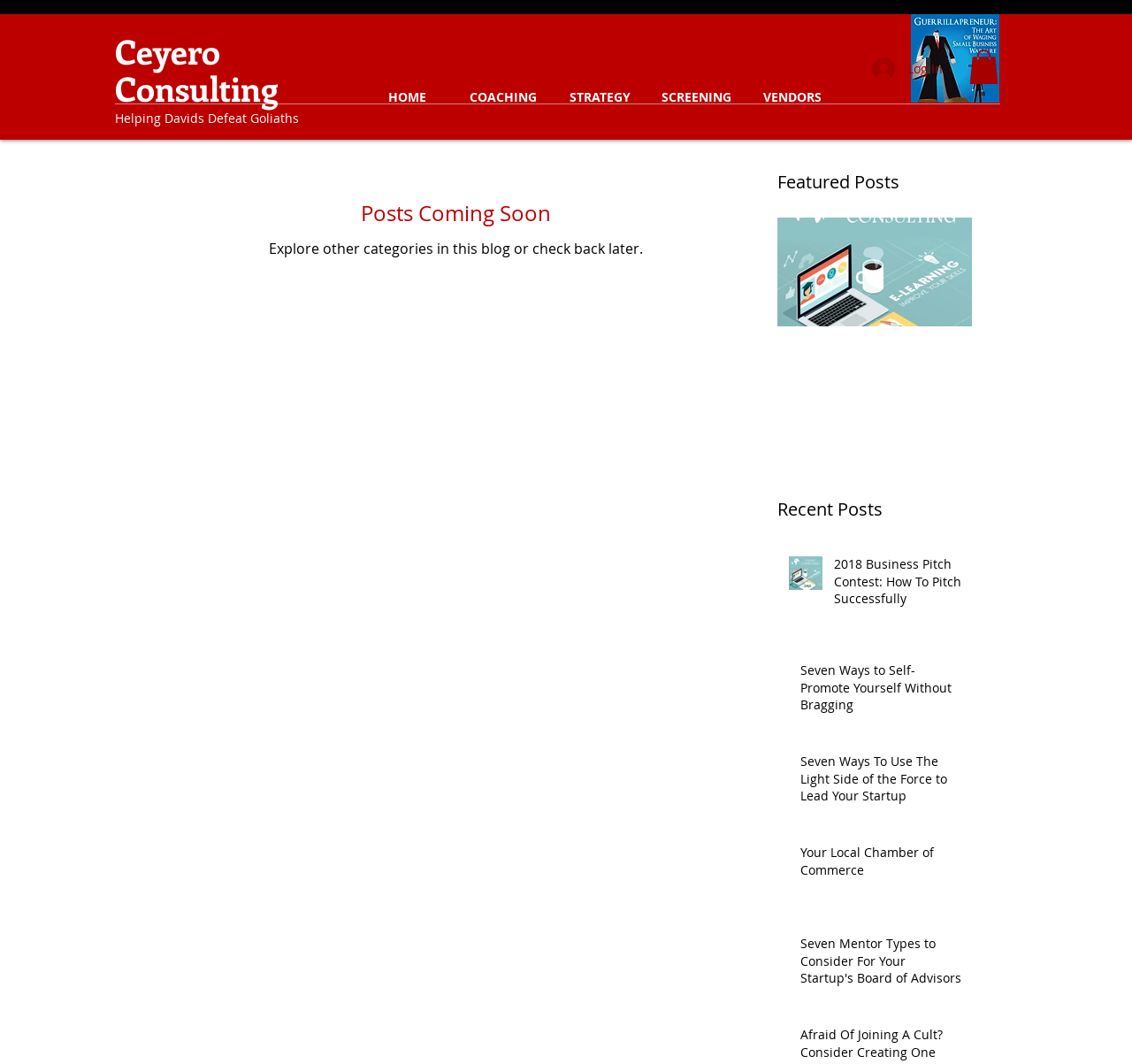Please specify the bounding box coordinates of the region to click in order to perform the following instruction: "Click on the Log In button".

[0.759, 0.049, 0.844, 0.08]